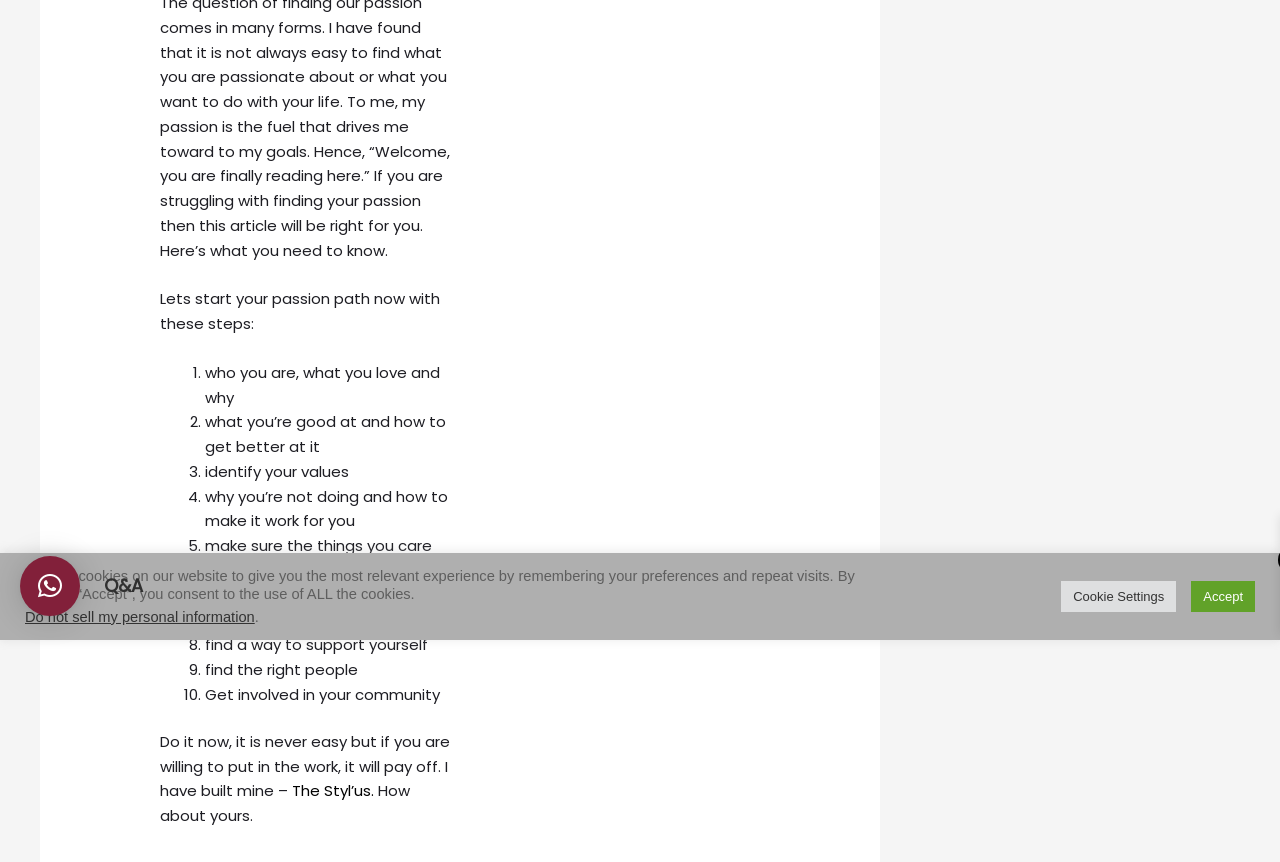Using the element description Accept, predict the bounding box coordinates for the UI element. Provide the coordinates in (top-left x, top-left y, bottom-right x, bottom-right y) format with values ranging from 0 to 1.

[0.931, 0.674, 0.98, 0.71]